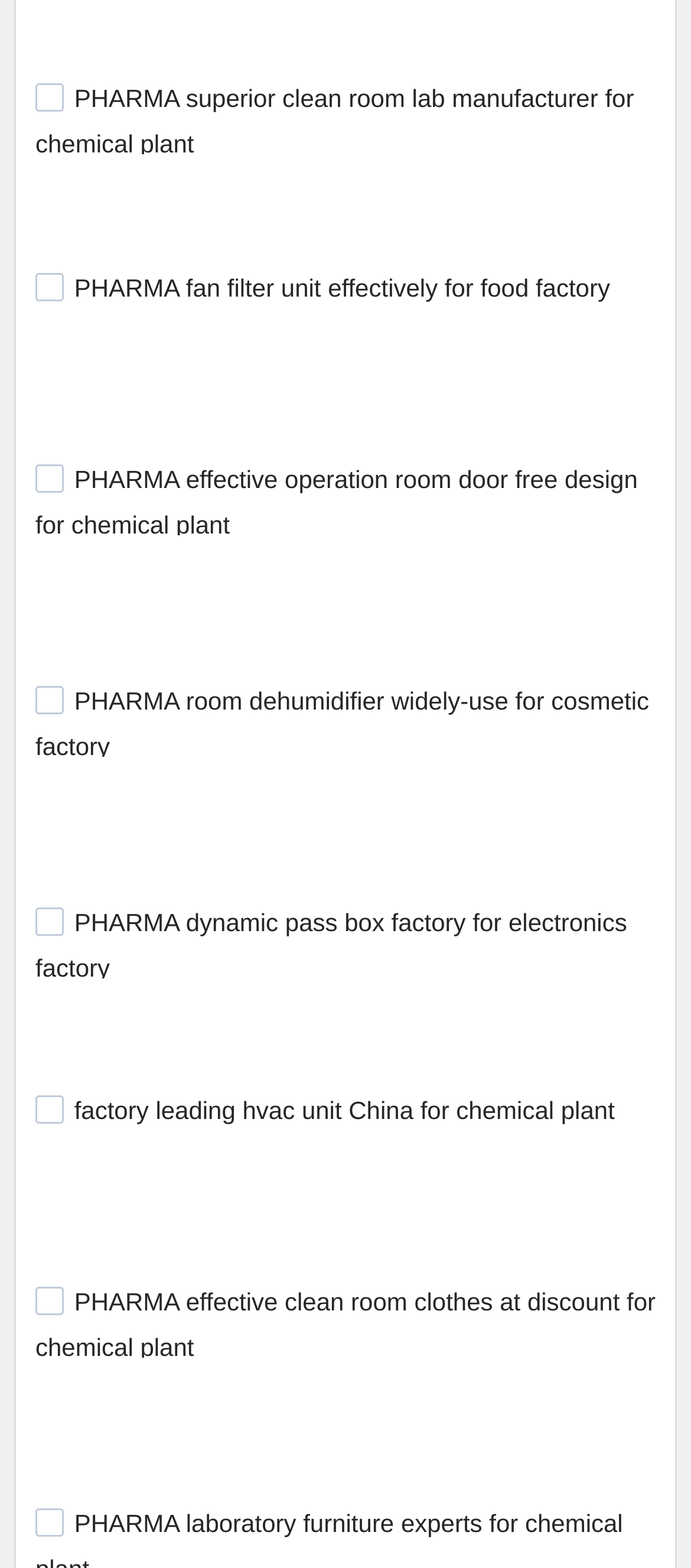Can you provide the bounding box coordinates for the element that should be clicked to implement the instruction: "Select the first checkbox"?

[0.051, 0.053, 0.092, 0.072]